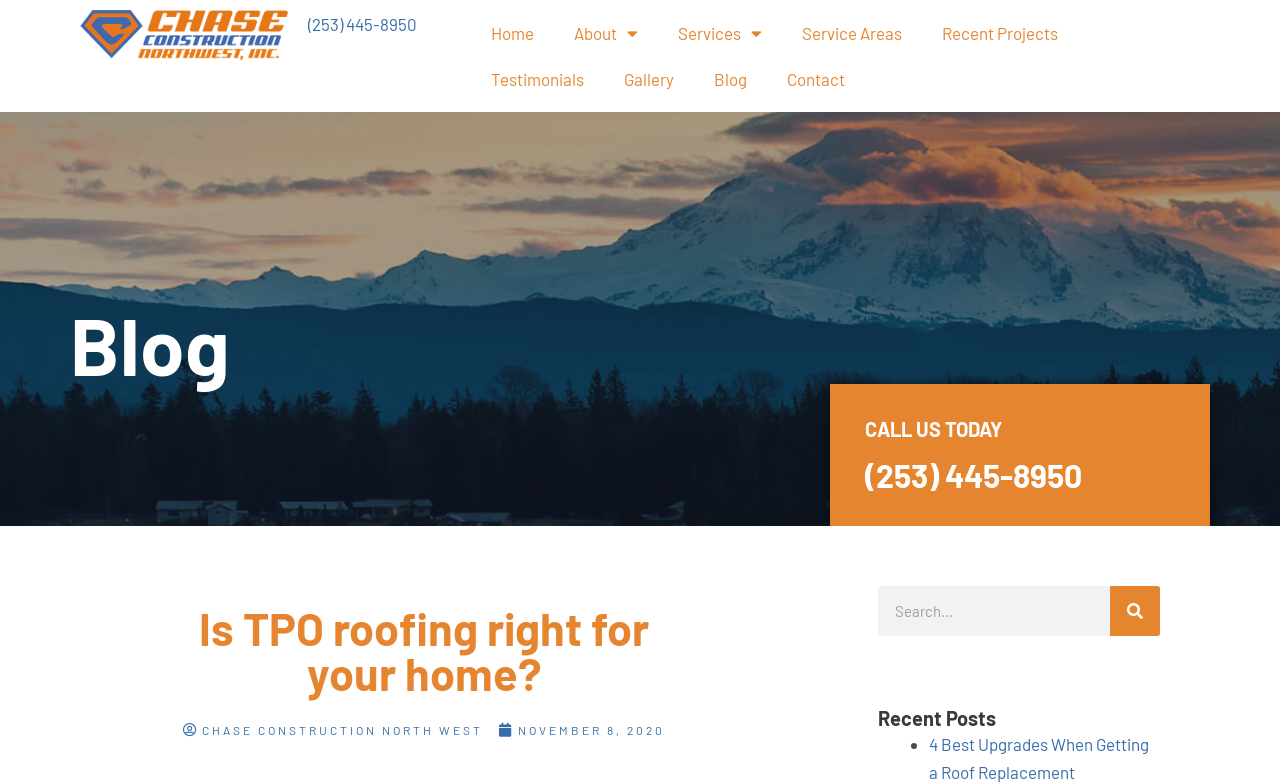Based on the element description November 8, 2020, identify the bounding box coordinates for the UI element. The coordinates should be in the format (top-left x, top-left y, bottom-right x, bottom-right y) and within the 0 to 1 range.

[0.39, 0.916, 0.52, 0.951]